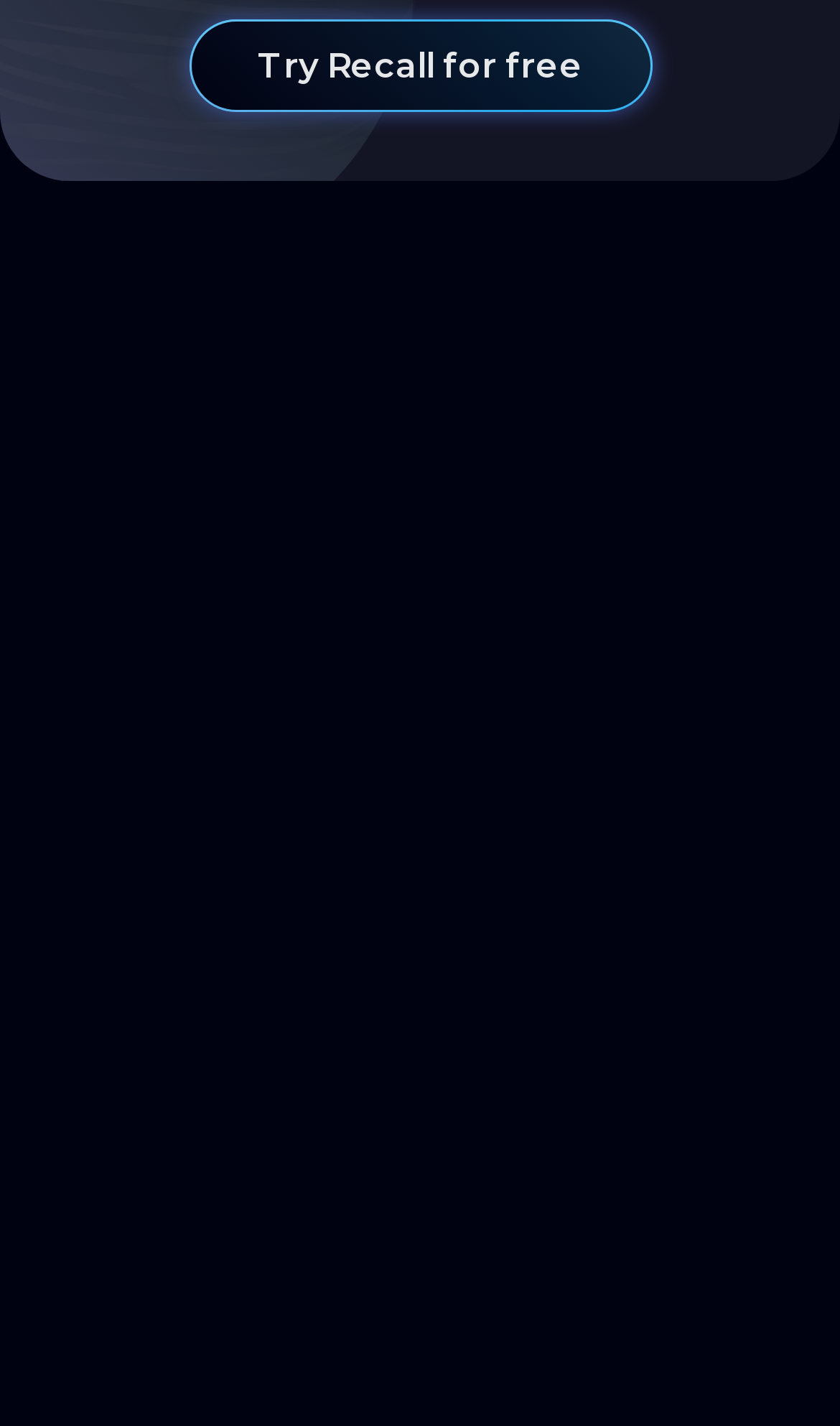Identify the bounding box coordinates of the region that needs to be clicked to carry out this instruction: "Visit the Home page". Provide these coordinates as four float numbers ranging from 0 to 1, i.e., [left, top, right, bottom].

[0.5, 0.345, 0.651, 0.405]